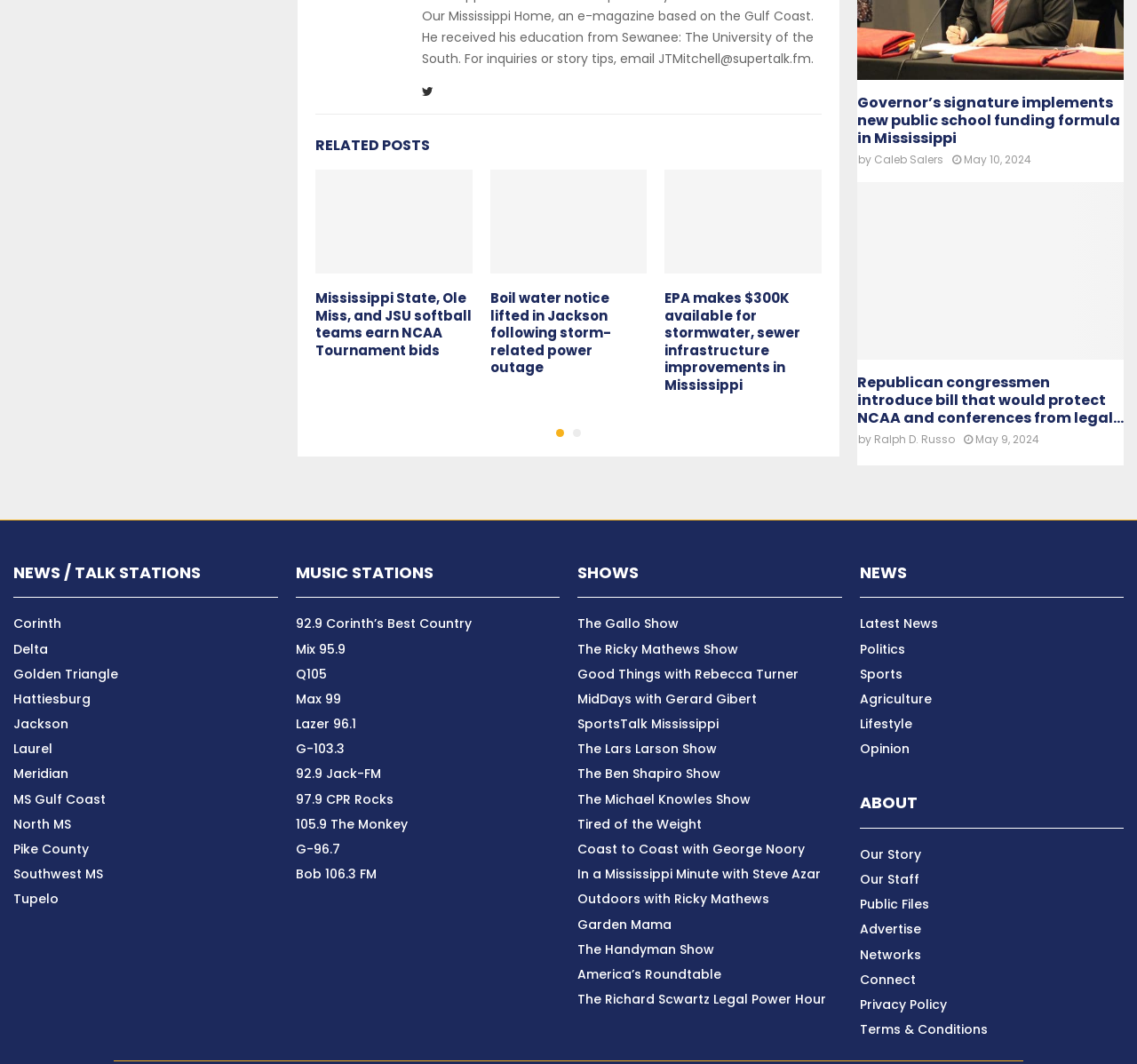Please provide the bounding box coordinates for the element that needs to be clicked to perform the following instruction: "View 'Latest News'". The coordinates should be given as four float numbers between 0 and 1, i.e., [left, top, right, bottom].

[0.756, 0.579, 0.825, 0.598]